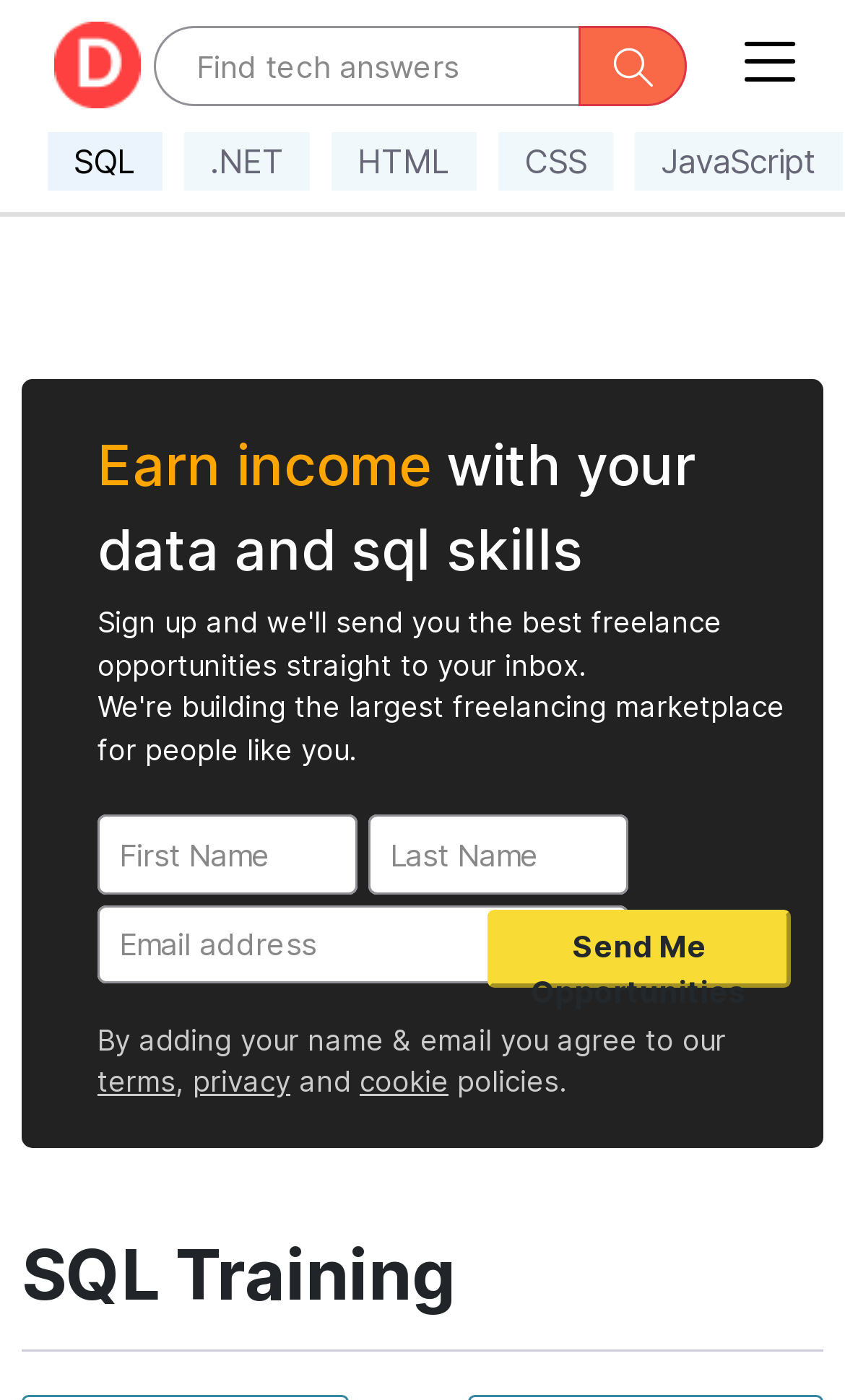Highlight the bounding box coordinates of the element that should be clicked to carry out the following instruction: "Send Me Opportunities". The coordinates must be given as four float numbers ranging from 0 to 1, i.e., [left, top, right, bottom].

[0.577, 0.649, 0.936, 0.705]